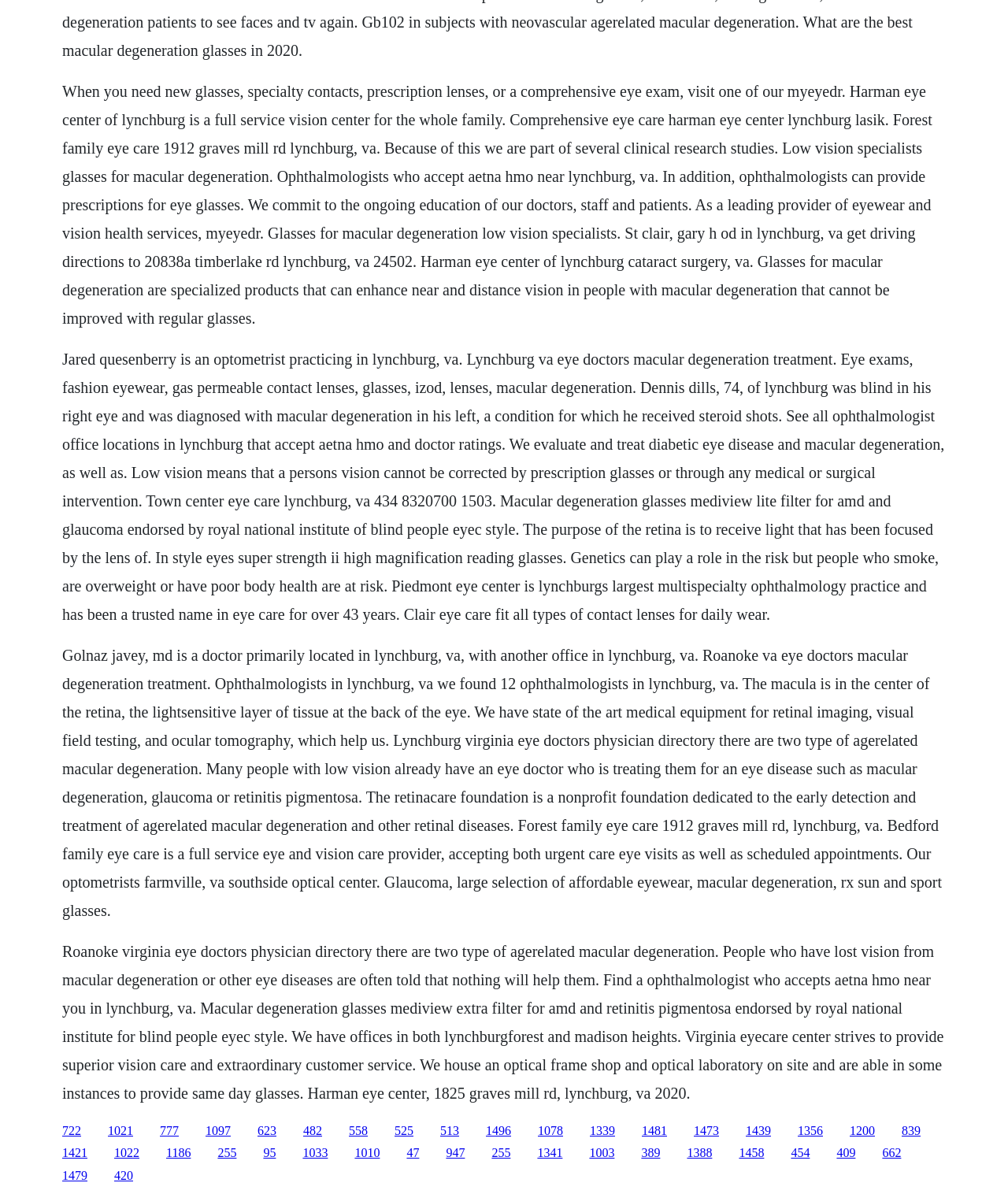Examine the image carefully and respond to the question with a detailed answer: 
What is the RetinaCare Foundation?

Based on the text, the RetinaCare Foundation is a nonprofit foundation dedicated to the early detection and treatment of age-related macular degeneration and other retinal diseases, indicating its focus on promoting eye health and research.